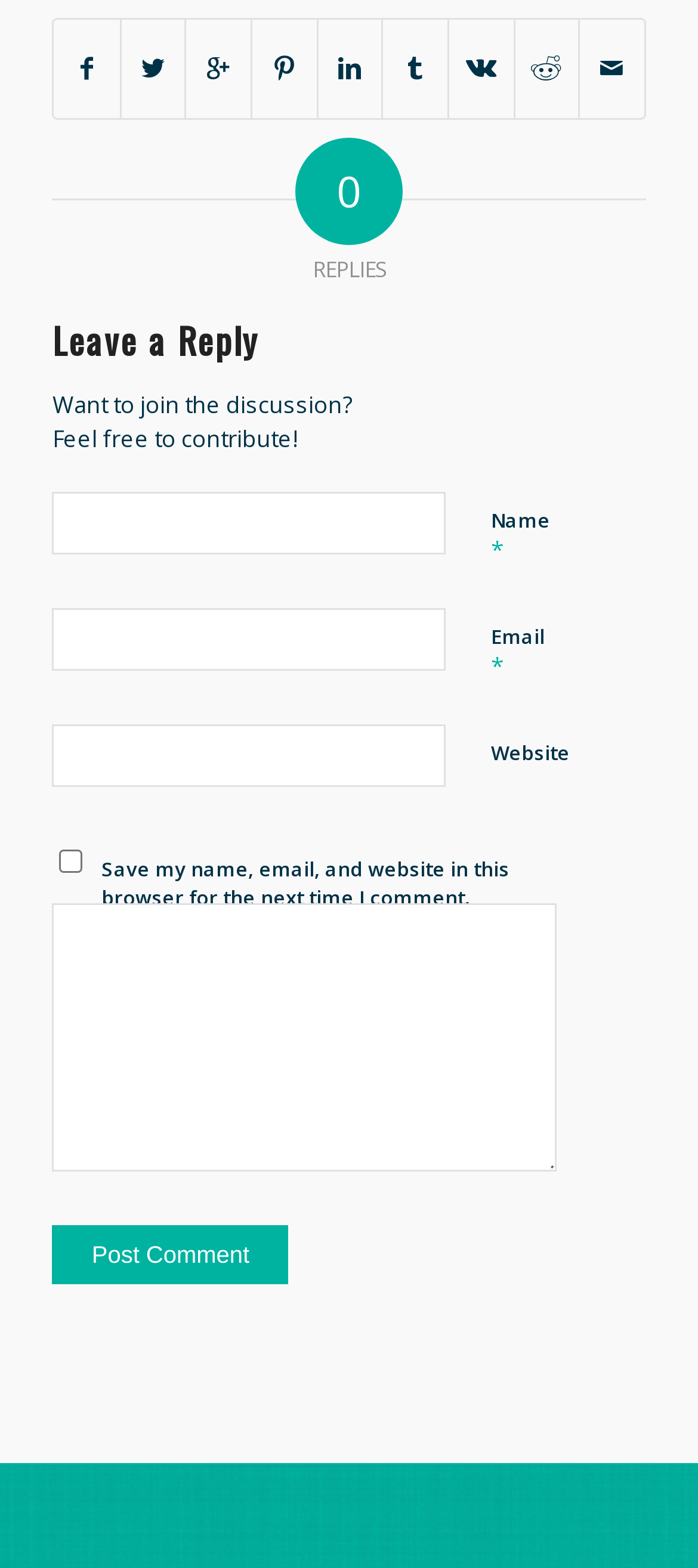Use the information in the screenshot to answer the question comprehensively: What is the purpose of this webpage?

Based on the webpage content, it appears to be a comment section where users can leave a reply. The heading 'Leave a Reply' and the presence of text boxes and a 'Post Comment' button suggest that the purpose of this webpage is to facilitate user comments.